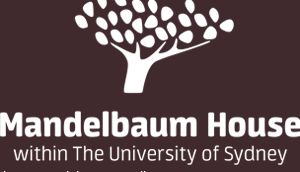What is the name of the establishment featured in the logo? Please answer the question using a single word or phrase based on the image.

Mandelbaum House